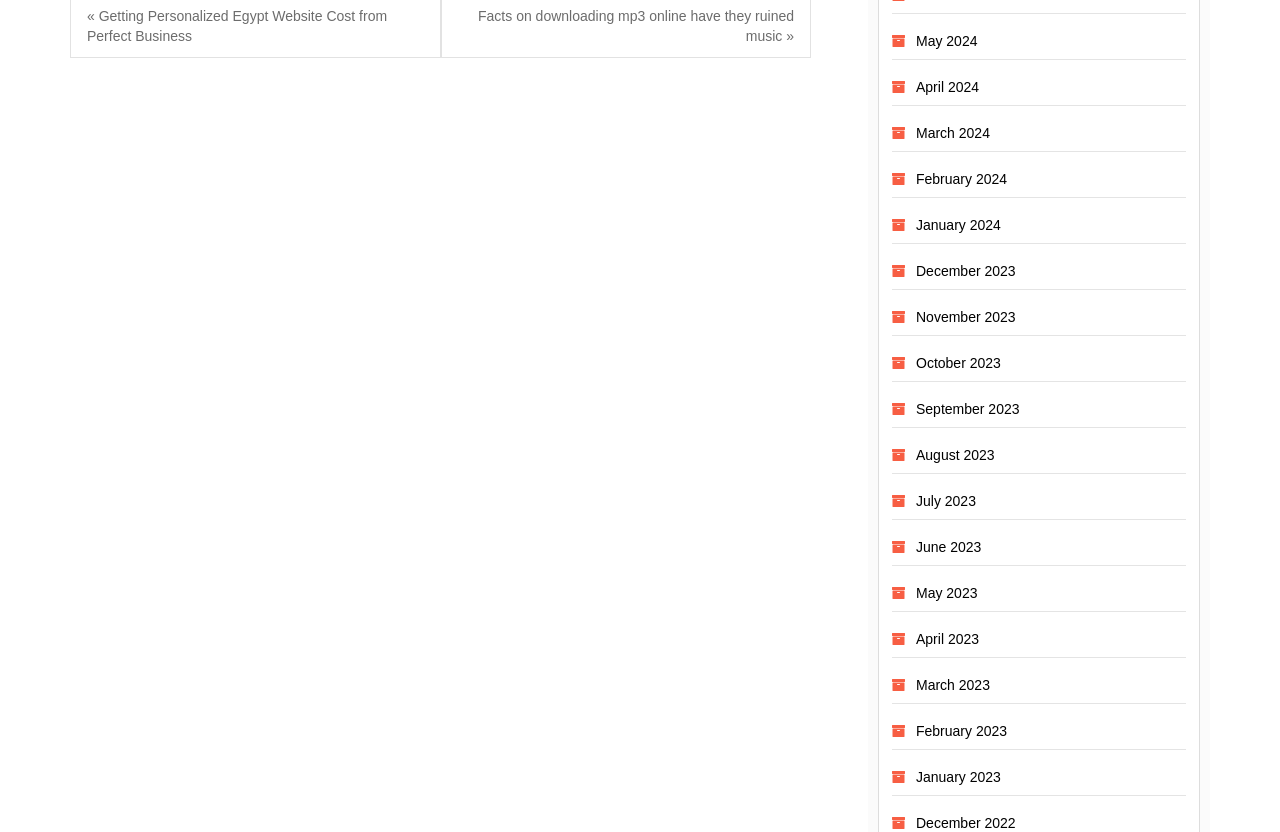Provide a brief response to the question using a single word or phrase: 
How many links are there in total?

18